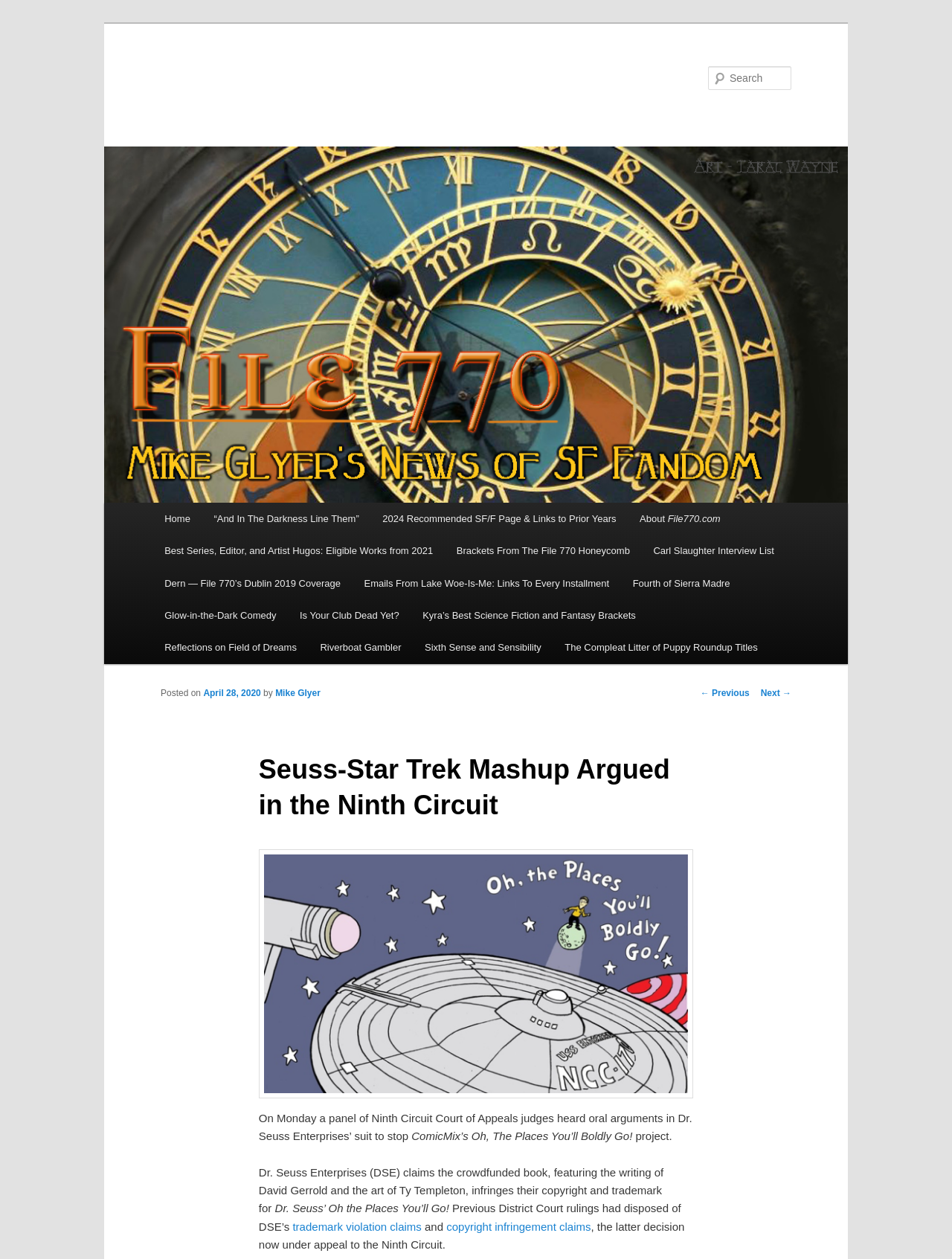Craft a detailed narrative of the webpage's structure and content.

This webpage is about a news article discussing a lawsuit between Dr. Seuss Enterprises and ComicMix over a crowdfunded book titled "Oh, The Places You'll Boldly Go!". The article is from File 770, a website focused on news of science fiction fandom.

At the top of the page, there is a link to skip to the primary content, followed by a heading with the website's name, "File 770", and a subheading describing the website's focus. Below this, there is a search bar with a label and a textbox.

The main menu is located on the left side of the page, with links to various sections of the website, including the home page, news articles, and about pages. There are 14 links in total, arranged vertically.

The main content of the page is an article about the lawsuit, with a heading that reads "Seuss-Star Trek Mashup Argued in the Ninth Circuit". The article is dated April 28, 2020, and is written by Mike Glyer. The text describes the lawsuit, with Dr. Seuss Enterprises claiming that the crowdfunded book infringes on their copyright and trademark for "Dr. Seuss' Oh the Places You'll Go!". The article also mentions previous court rulings on the case.

There is an image on the page, but its content is not described. The page also has a post navigation section at the bottom, with links to previous and next articles.

Overall, the webpage is a news article about a specific lawsuit, with a clear structure and organization, and a focus on providing information about the case.